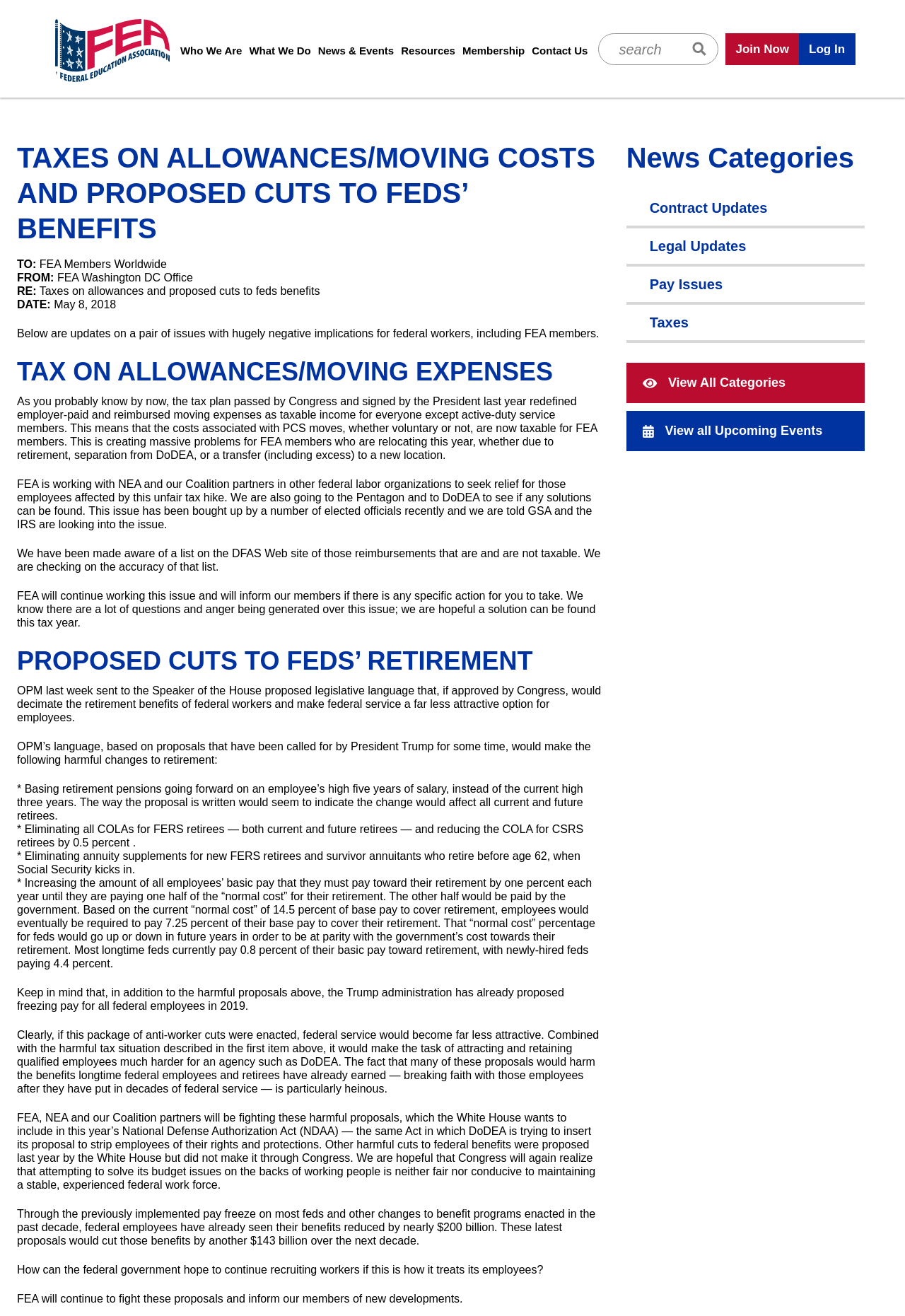Articulate a complete and detailed caption of the webpage elements.

This webpage is about the Federal Education Association (FEA) and its updates on taxes and proposed cuts to federal benefits. At the top, there is a logo of the FEA and a navigation menu with links to "Who We Are", "What We Do", "News & Events", "Resources", "Membership", and "Contact Us". On the right side, there is a search bar and a "Join Now" and "Log In" button.

The main content of the webpage is divided into two sections: "TAX ON ALLOWANCES/MOVING EXPENSES" and "PROPOSED CUTS TO FEDS’ RETIREMENT". The first section discusses the tax plan passed by Congress and signed by the President, which redefined employer-paid and reimbursed moving expenses as taxable income for federal workers, including FEA members. The section explains the problems this creates for FEA members who are relocating and mentions that the FEA is working with other organizations to seek relief for those affected.

The second section discusses the proposed cuts to federal retirement benefits, including basing retirement pensions on an employee's high five years of salary, eliminating cost-of-living adjustments (COLAs) for FERS retirees, and increasing the amount of basic pay that employees must pay toward their retirement. The section also mentions that the Trump administration has proposed freezing pay for all federal employees in 2019.

Throughout the webpage, there are several paragraphs of text explaining the issues and the FEA's efforts to address them. There are also several links to other pages, including "Contract Updates", "Legal Updates", "Pay Issues", and "Taxes", which are categorized under "News Categories". At the bottom, there are links to "View All Categories" and "View all Upcoming Events".